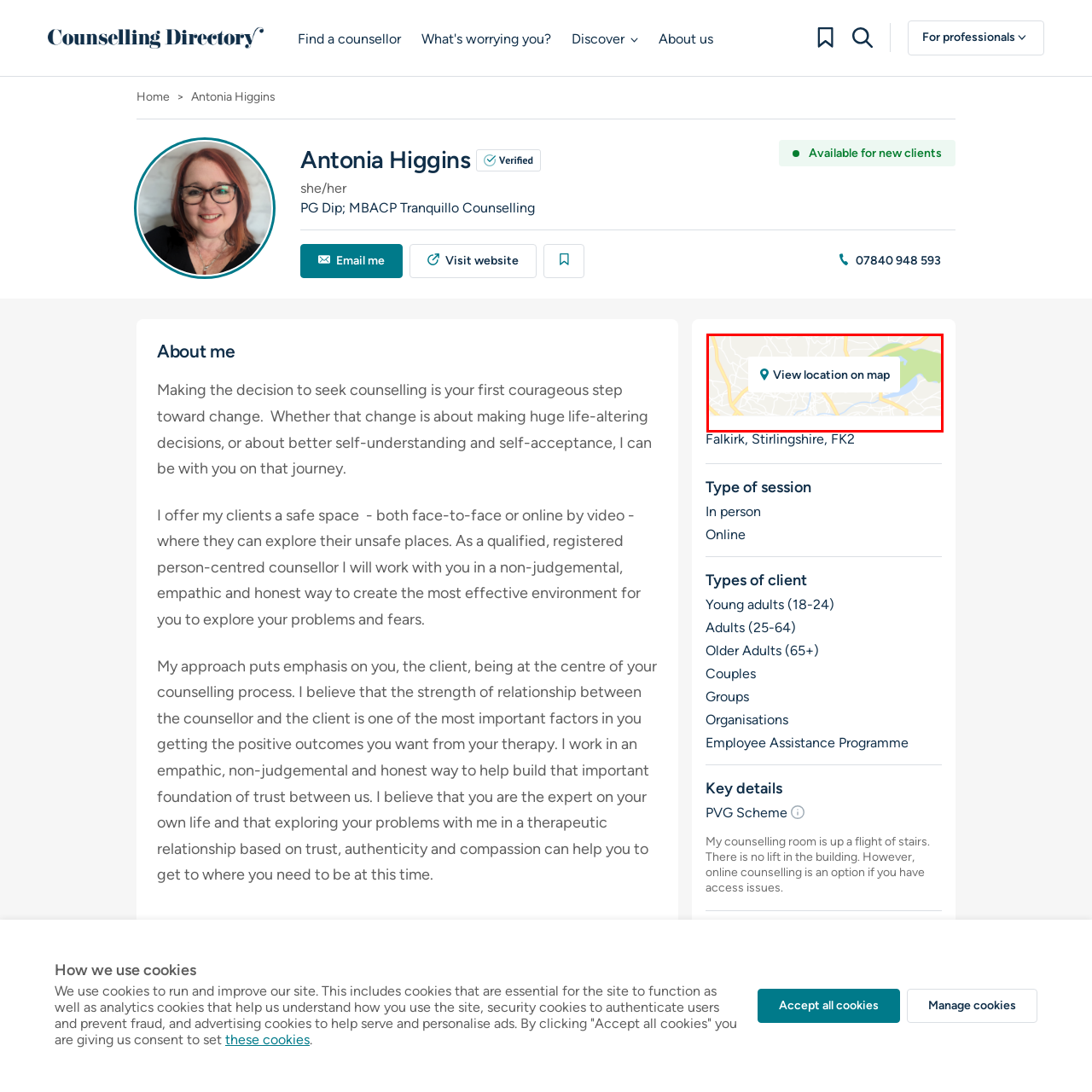Observe the content highlighted by the red box and supply a one-word or short phrase answer to the question: What is the background color of the map interface?

Light